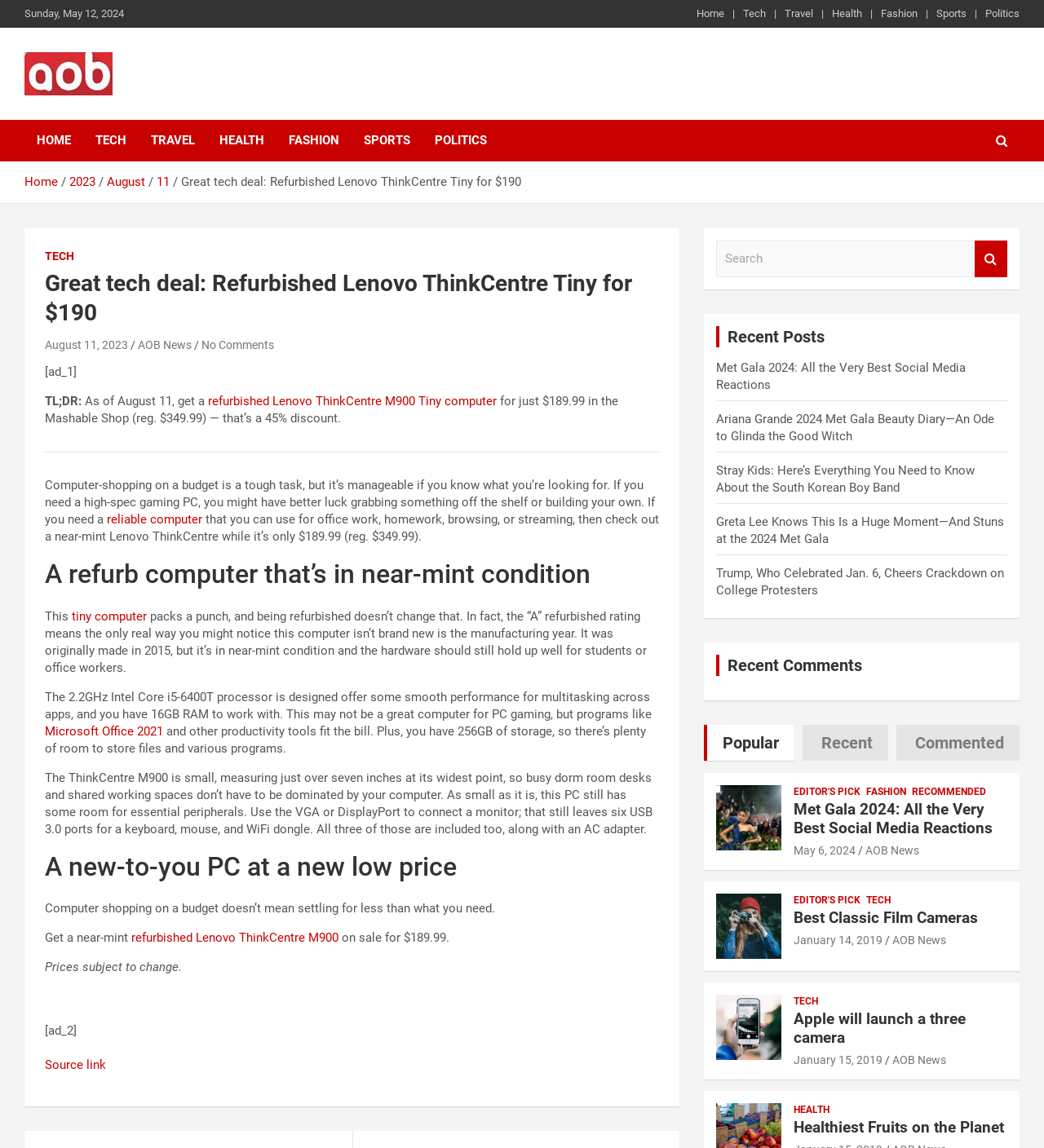Give a one-word or short phrase answer to this question: 
What is the price of the refurbished Lenovo ThinkCentre Tiny computer?

$189.99